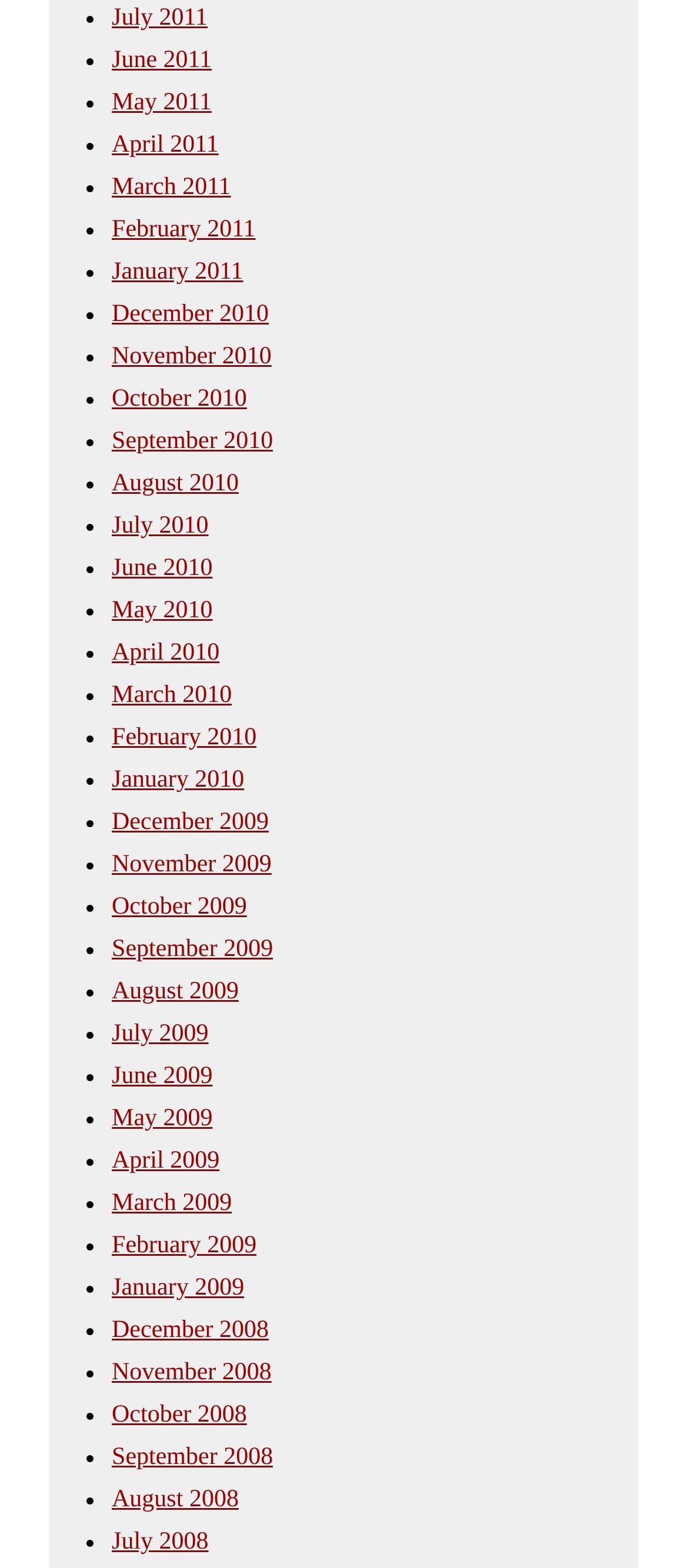Please identify the bounding box coordinates of where to click in order to follow the instruction: "click July 2011".

[0.162, 0.003, 0.302, 0.02]